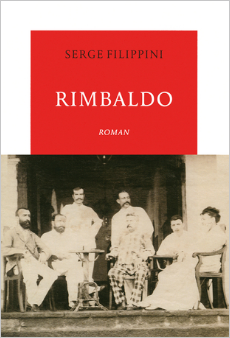Describe thoroughly the contents of the image.

The image showcases the cover of the novel "Rimbaldo" by Serge Filippini. The design prominently features a bold red box at the top with the author's name, "SERGE FILIPPINI," and the title "RIMBALDO" displayed in large, white letters underneath. Below the title, the word "ROMAN" is indicated in a smaller font, signifying the nature of the work as a novel. The backdrop of the cover features a sepia-toned photograph depicting six figures seated on a porch, dressed in period attire, adding a historical and nostalgic essence to the book's presentation. This juxtaposition of the modern typography against the vintage image invites readers to explore the narrative held within the pages.